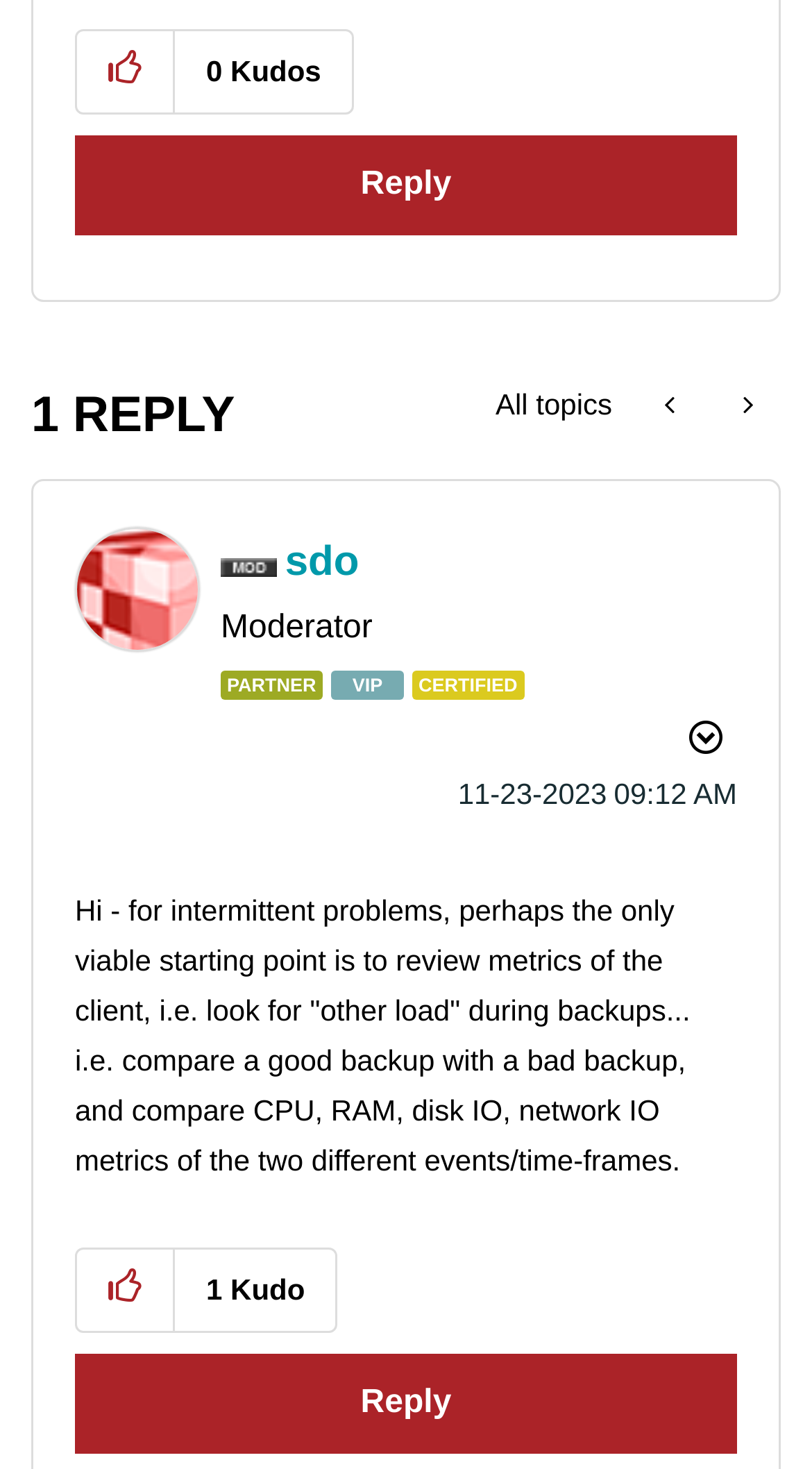Determine the bounding box coordinates of the section to be clicked to follow the instruction: "View Profile of sdo". The coordinates should be given as four float numbers between 0 and 1, formatted as [left, top, right, bottom].

[0.351, 0.368, 0.442, 0.399]